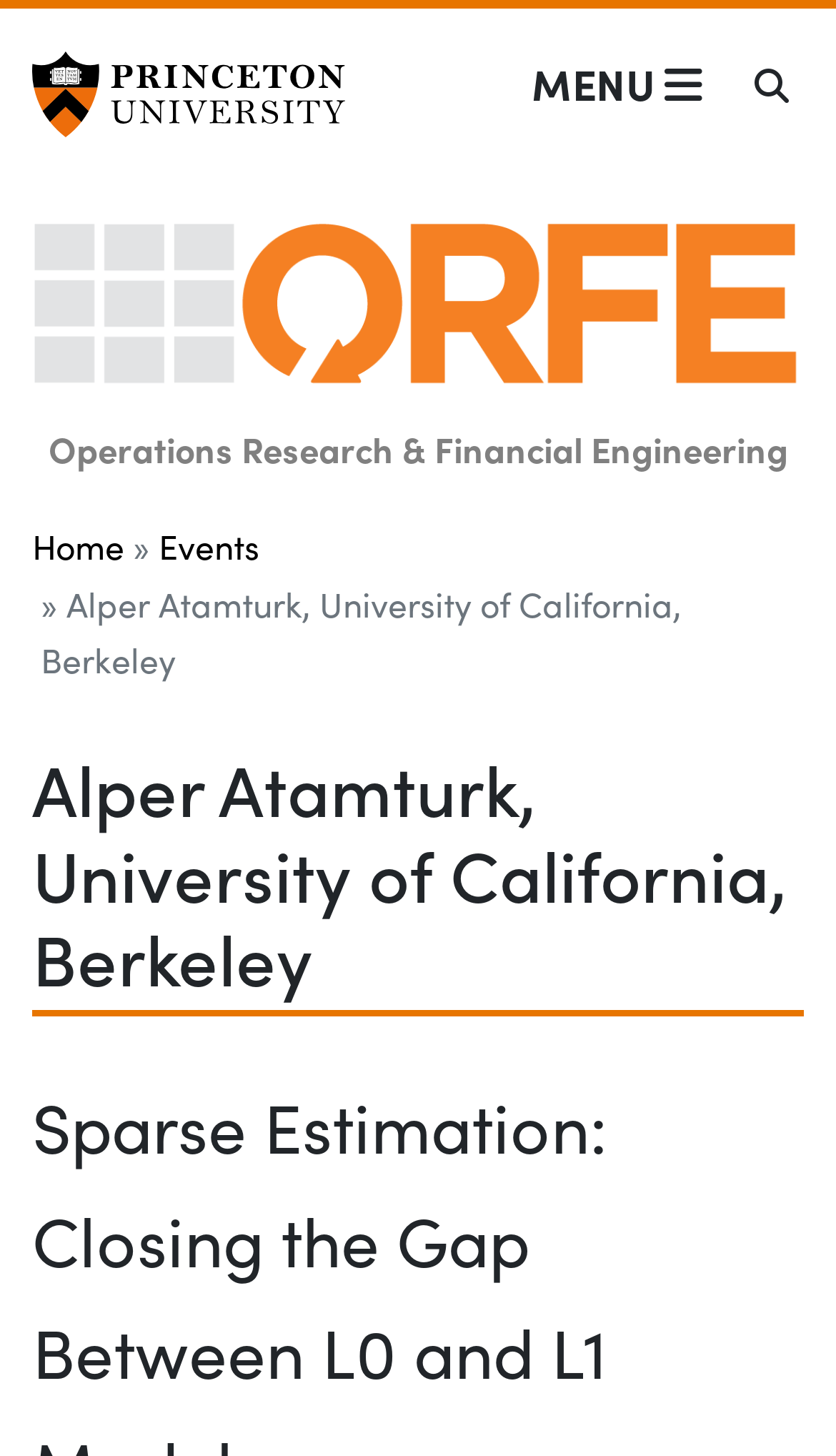What is the affiliation of Alper Atamturk?
Please provide a single word or phrase as your answer based on the screenshot.

University of California, Berkeley